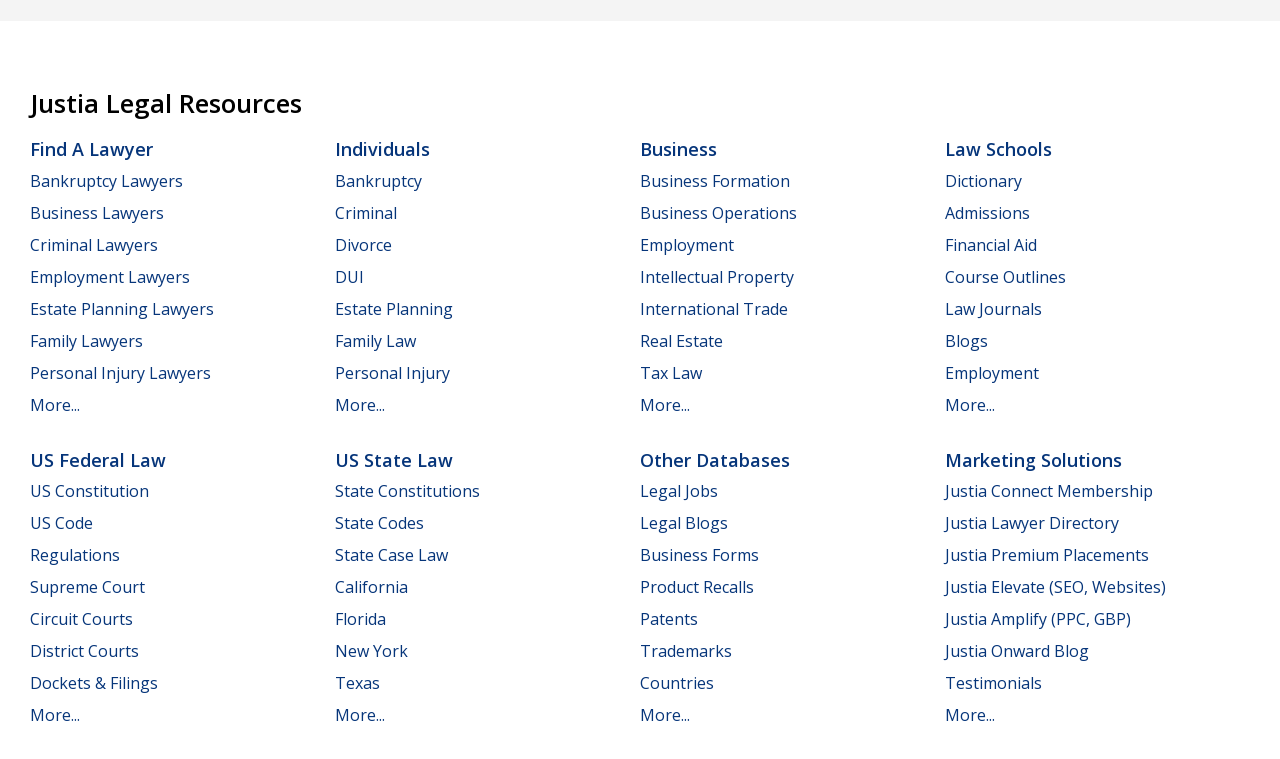Determine the bounding box coordinates (top-left x, top-left y, bottom-right x, bottom-right y) of the UI element described in the following text: Find a Lawyer

[0.023, 0.181, 0.12, 0.213]